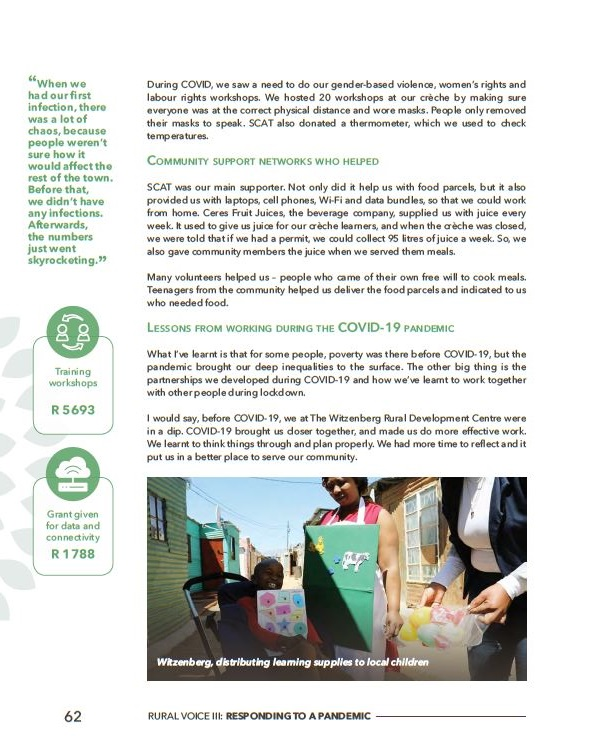Describe all the important aspects and features visible in the image.

The image showcases a vital moment at the Witzenberg Rural Development Centre, highlighting their commitment to community support during challenging times. It features individuals distributing learning supplies to local children, emphasizing the center's role in addressing educational needs amidst the disruptions caused by the COVID-19 pandemic. The setting reflects a grassroots approach, with volunteers actively participating in the effort to provide resources and support for young learners. The scene underlines the importance of community engagement and resilience, showcasing how local initiatives strive to uplift and equip children with essential learning materials.